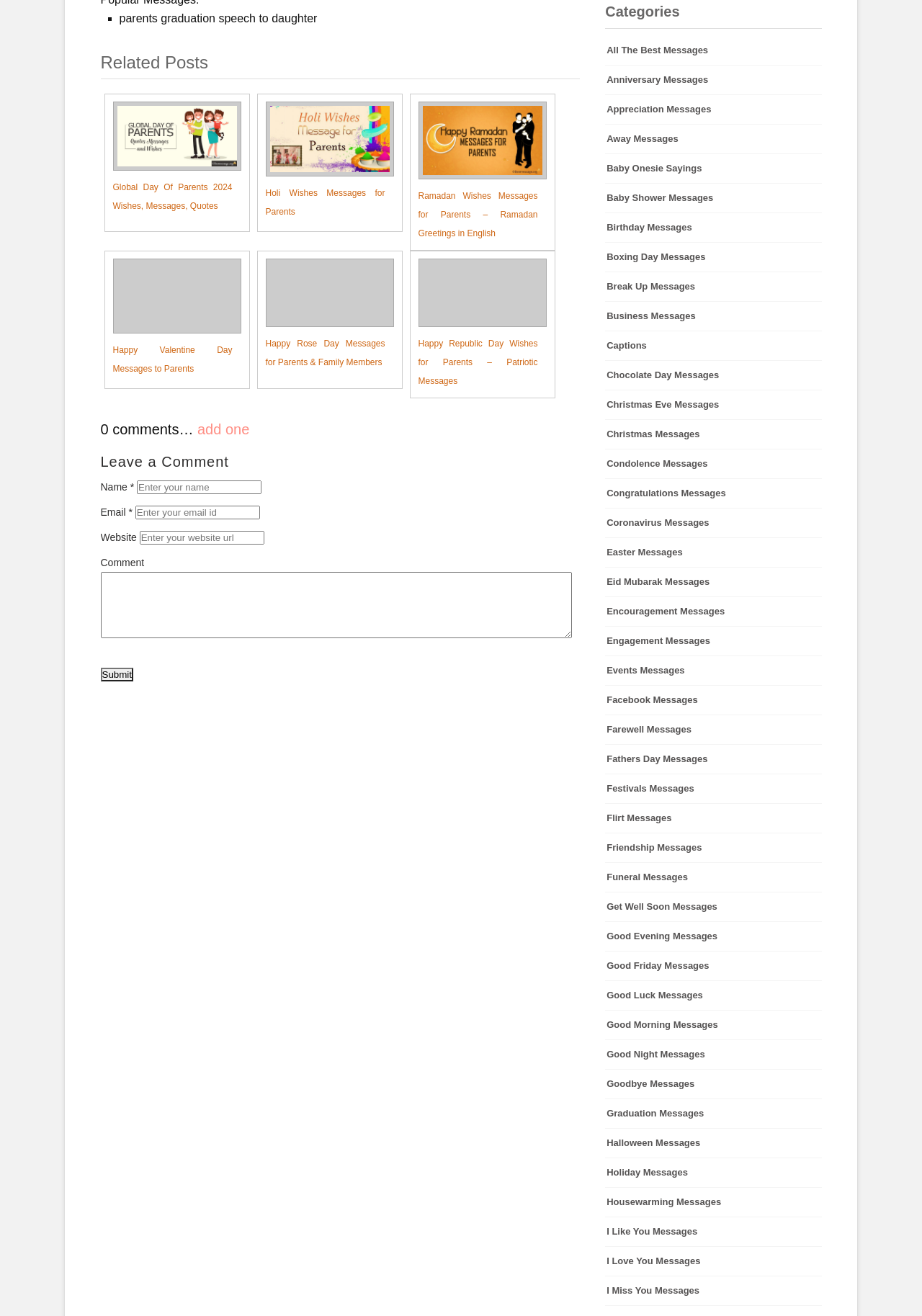Determine the bounding box coordinates for the area that needs to be clicked to fulfill this task: "Click on the 'Categories' heading". The coordinates must be given as four float numbers between 0 and 1, i.e., [left, top, right, bottom].

[0.656, 0.002, 0.891, 0.022]